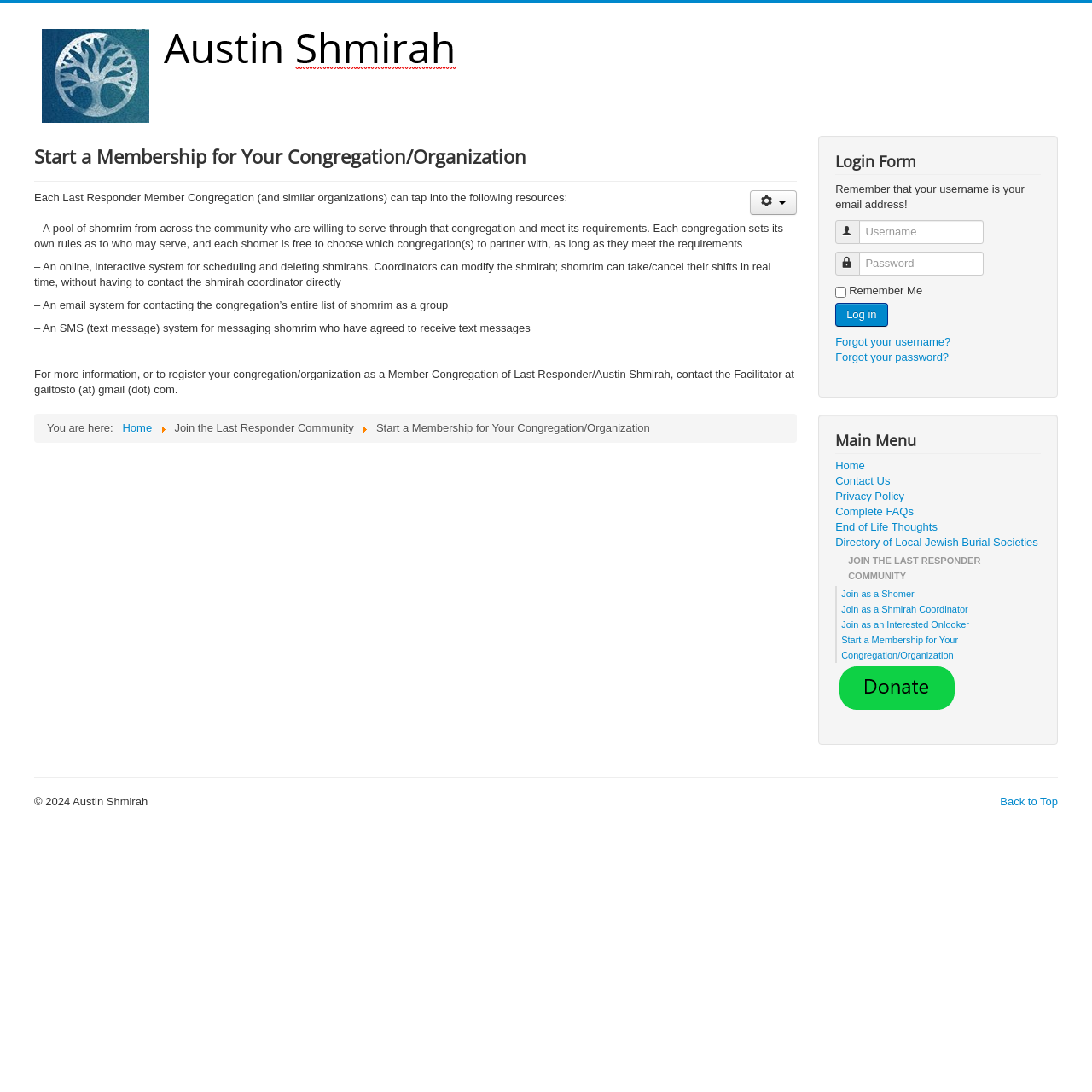For the element described, predict the bounding box coordinates as (top-left x, top-left y, bottom-right x, bottom-right y). All values should be between 0 and 1. Element description: Forgot your username?

[0.765, 0.307, 0.871, 0.319]